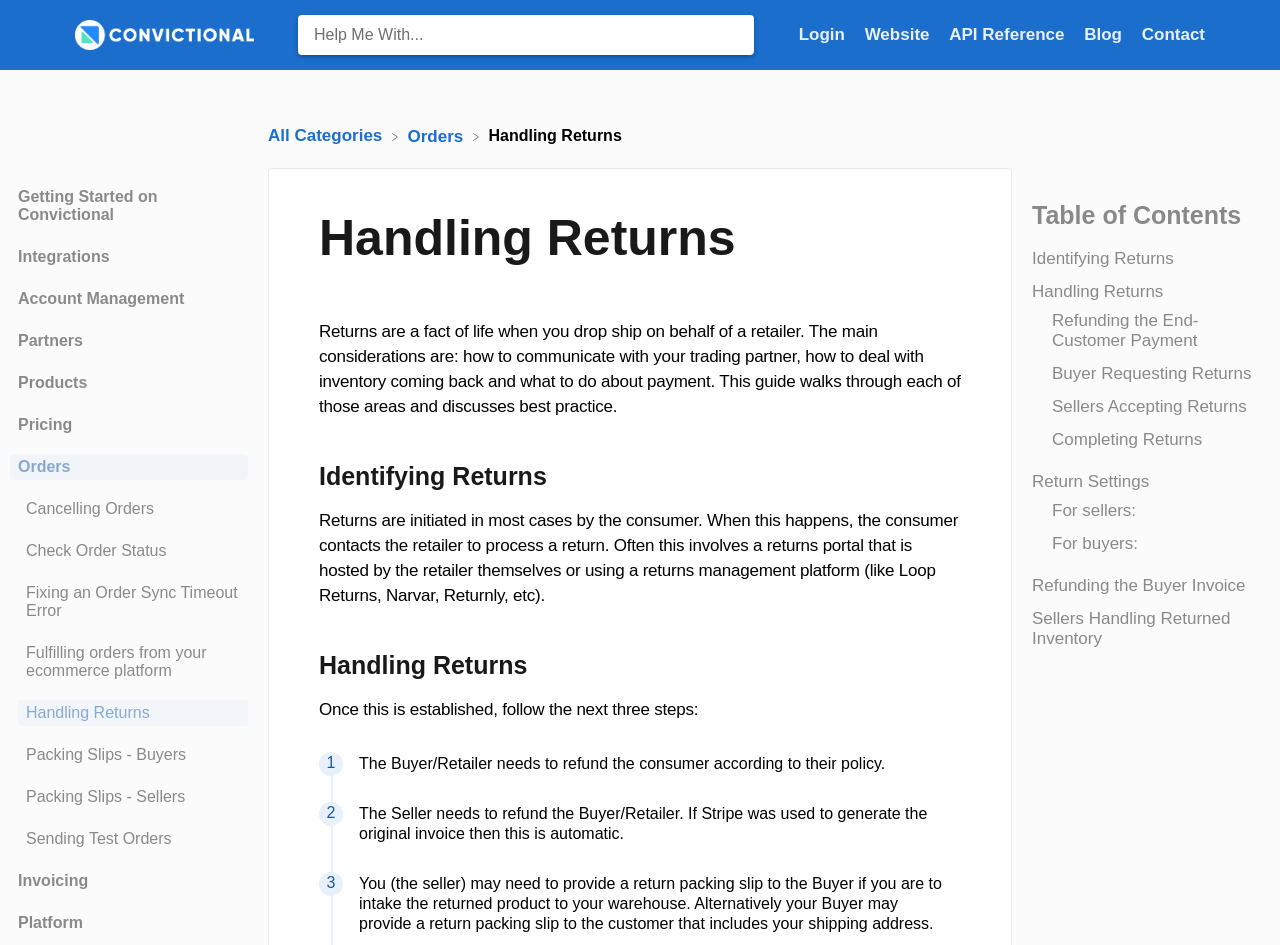Extract the bounding box of the UI element described as: "Sending Test Orders".

[0.008, 0.874, 0.194, 0.901]